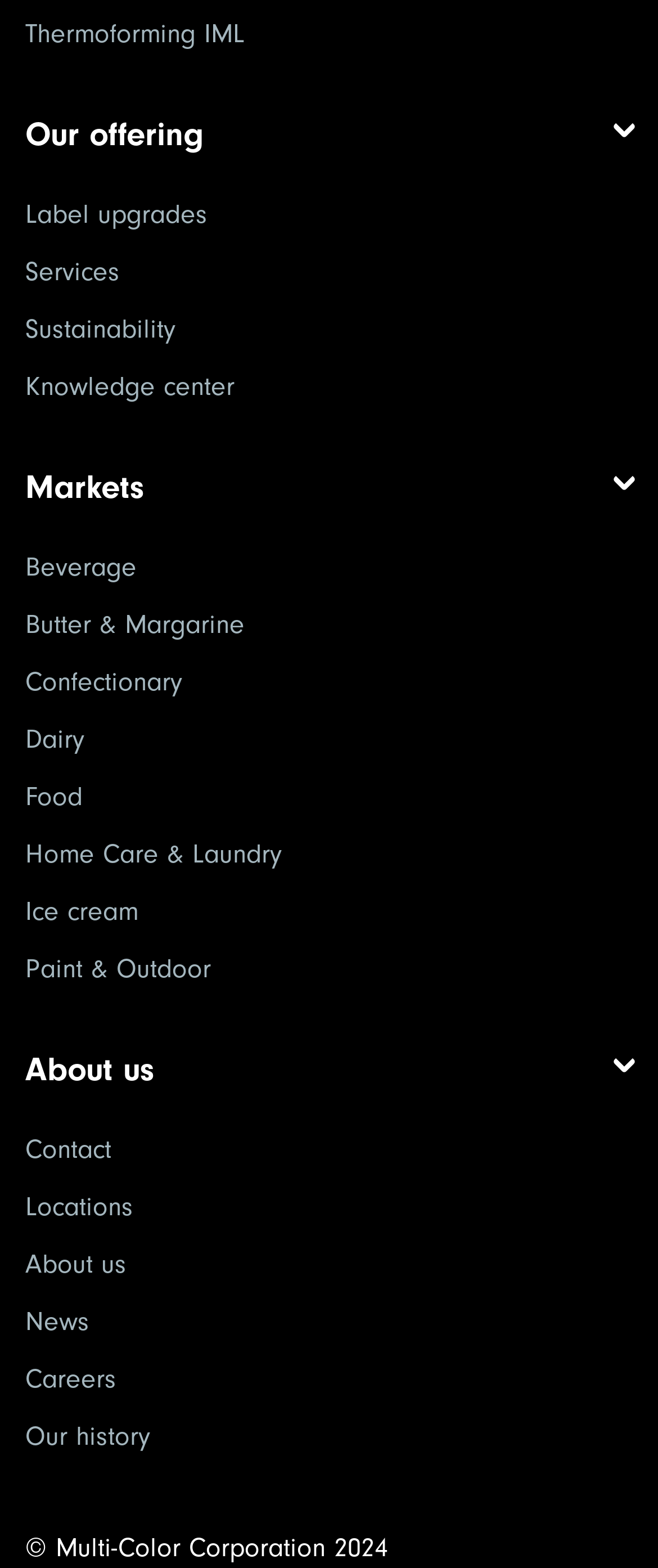Determine the bounding box coordinates of the clickable element necessary to fulfill the instruction: "Learn about Thermoforming IML". Provide the coordinates as four float numbers within the 0 to 1 range, i.e., [left, top, right, bottom].

[0.038, 0.011, 0.372, 0.031]